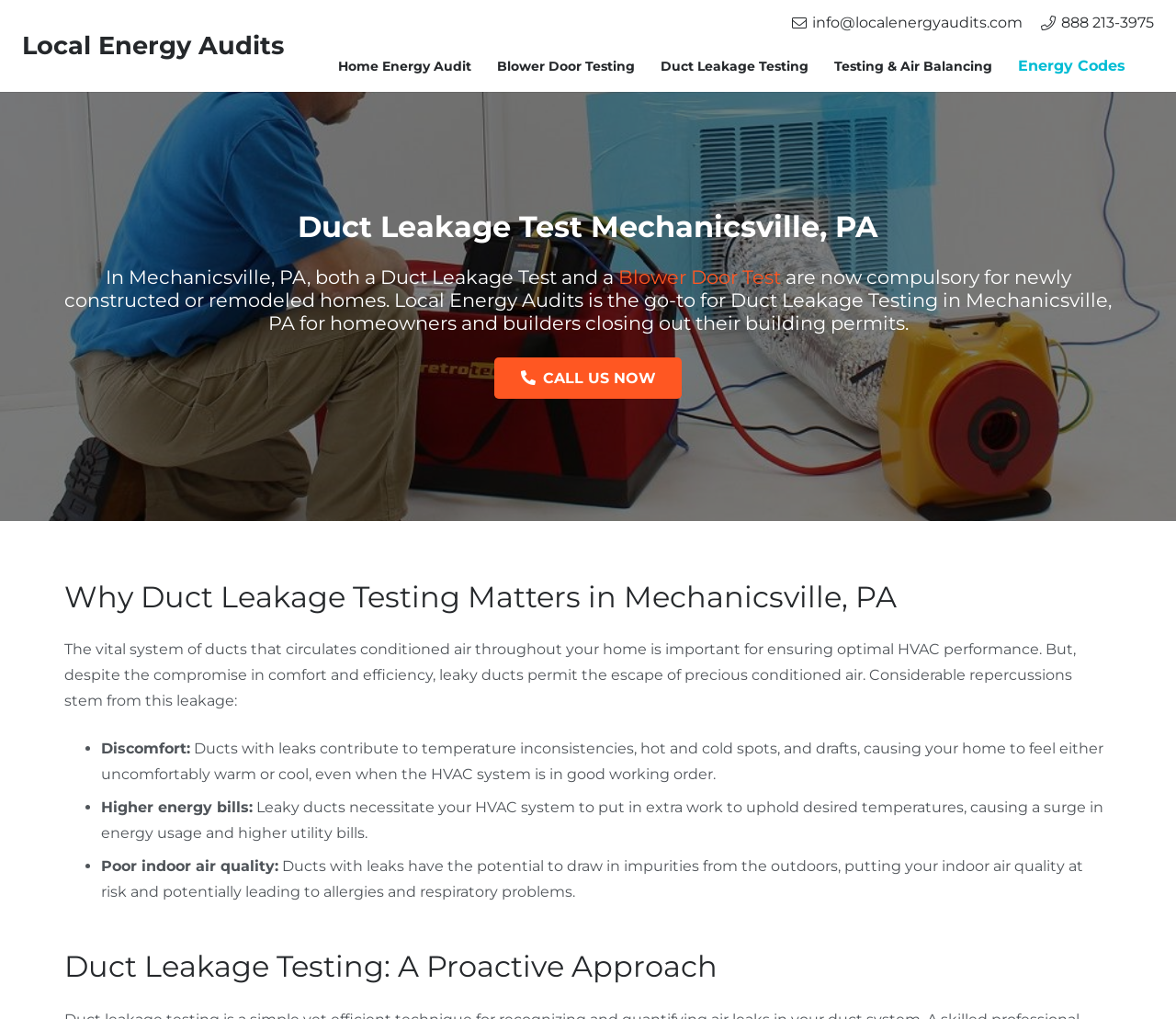Identify the bounding box coordinates of the region that should be clicked to execute the following instruction: "Contact via email".

[0.673, 0.014, 0.87, 0.031]